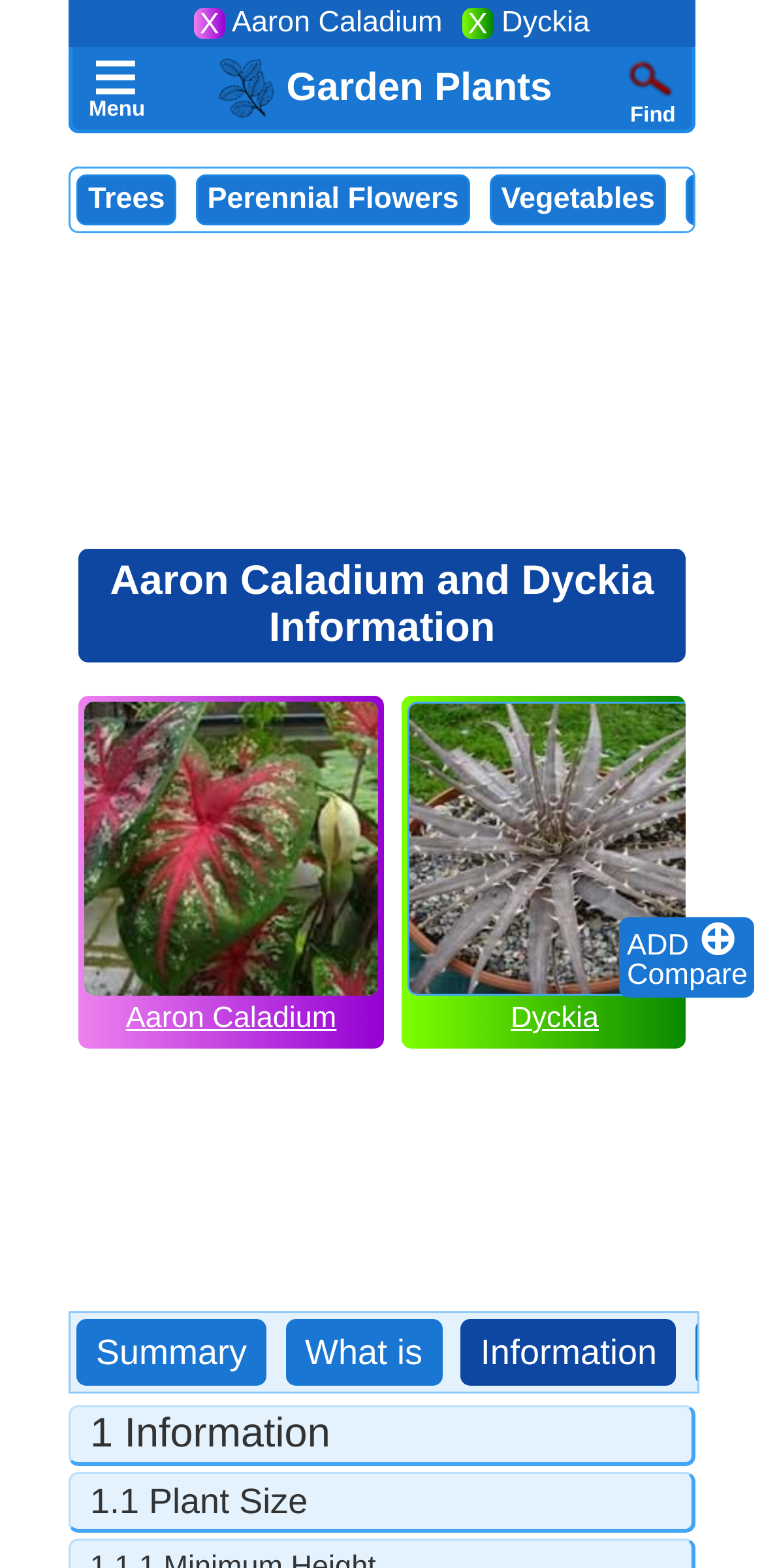Answer the question briefly using a single word or phrase: 
What is the first characteristic being compared?

Plant Size